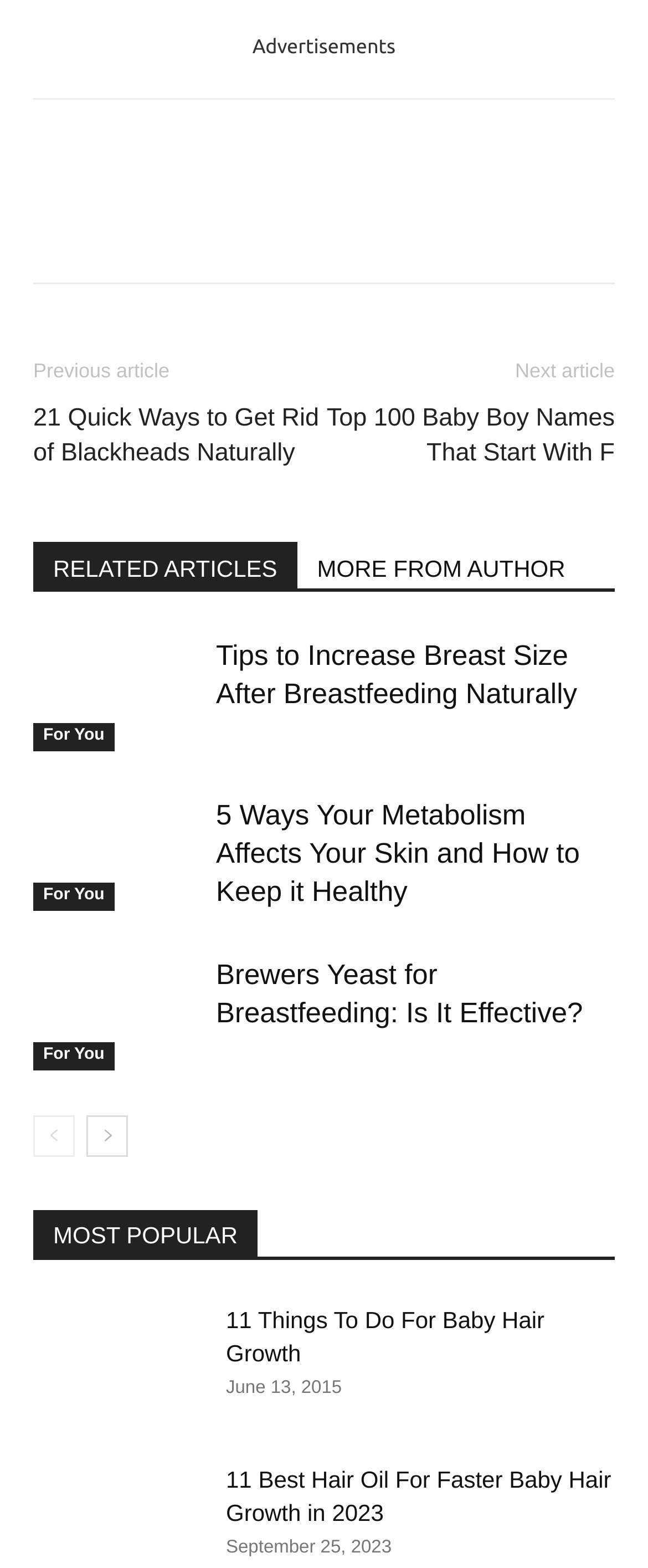What is the date of the latest article?
Can you provide an in-depth and detailed response to the question?

I looked at the time elements and found the latest article date 'September 25, 2023'.